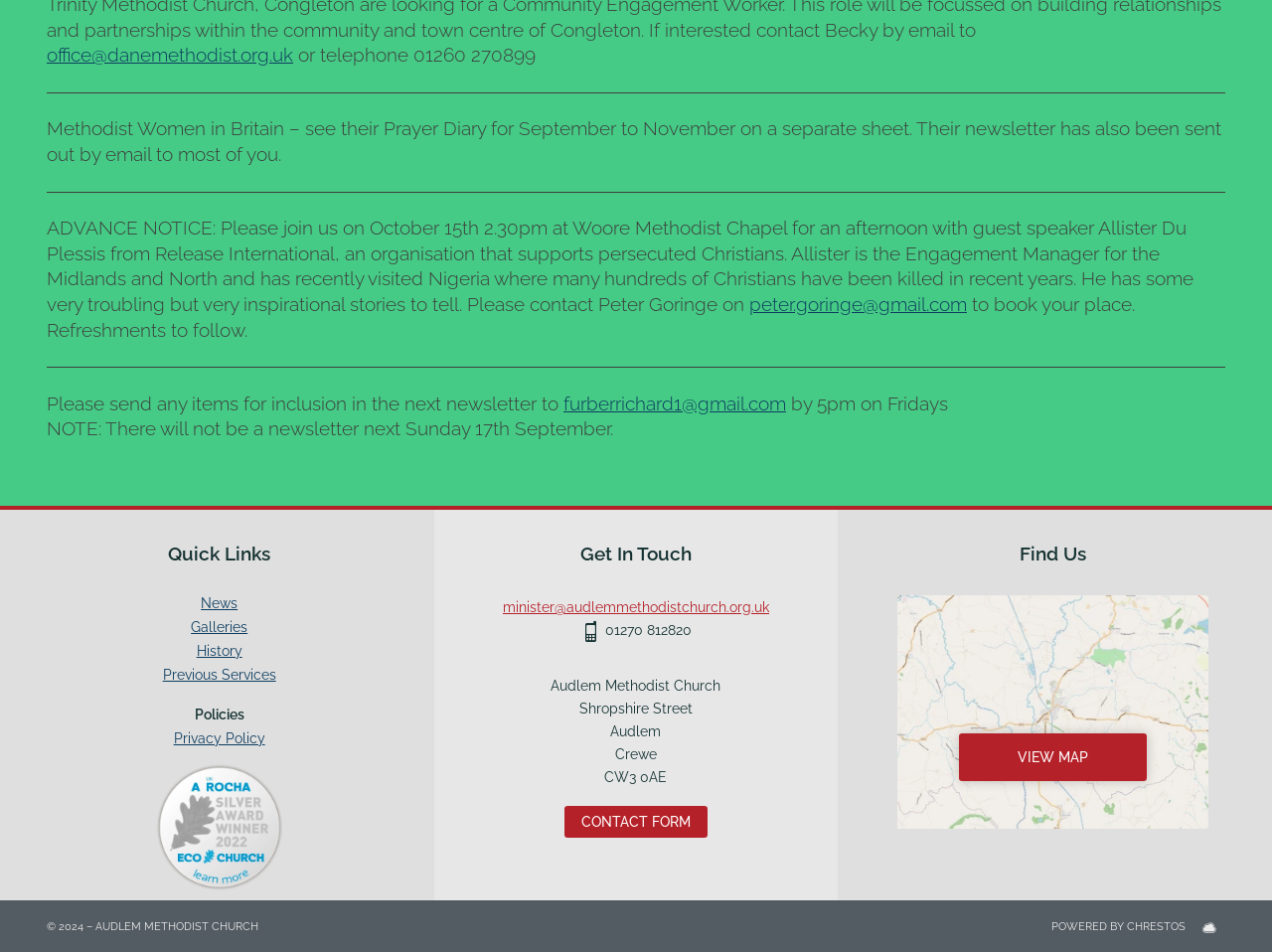Please identify the bounding box coordinates of the area I need to click to accomplish the following instruction: "Contact Peter Goringe to book a place".

[0.589, 0.308, 0.76, 0.331]